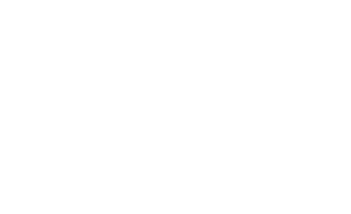Who is the ideal user of this template?
Provide a fully detailed and comprehensive answer to the question.

The template is ideal for marketers seeking to streamline their strategies, ensuring timely communication with audiences and maximizing engagement, thus enhancing overall campaign success.